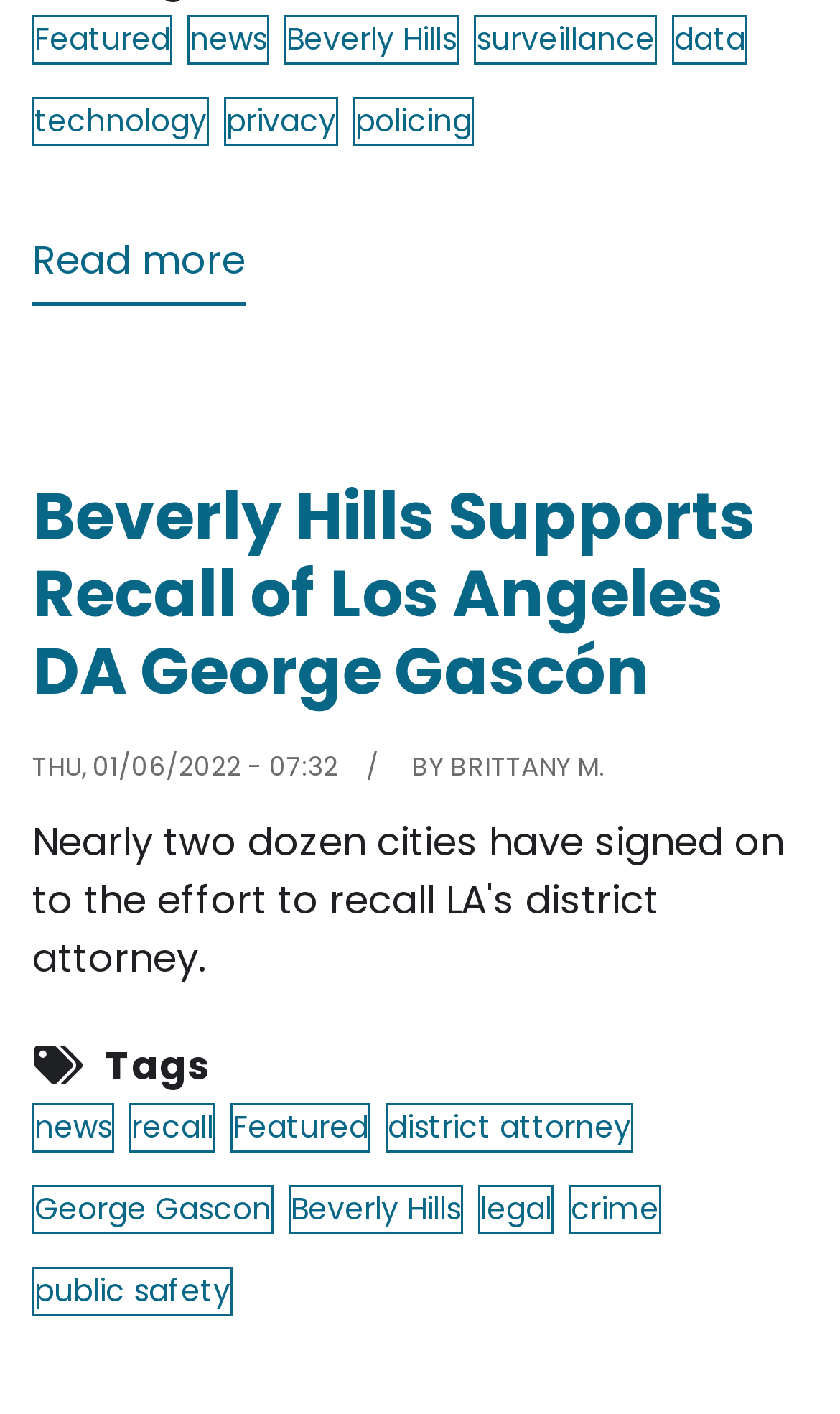Locate the bounding box coordinates of the element you need to click to accomplish the task described by this instruction: "Click on 'Featured'".

[0.038, 0.01, 0.205, 0.045]